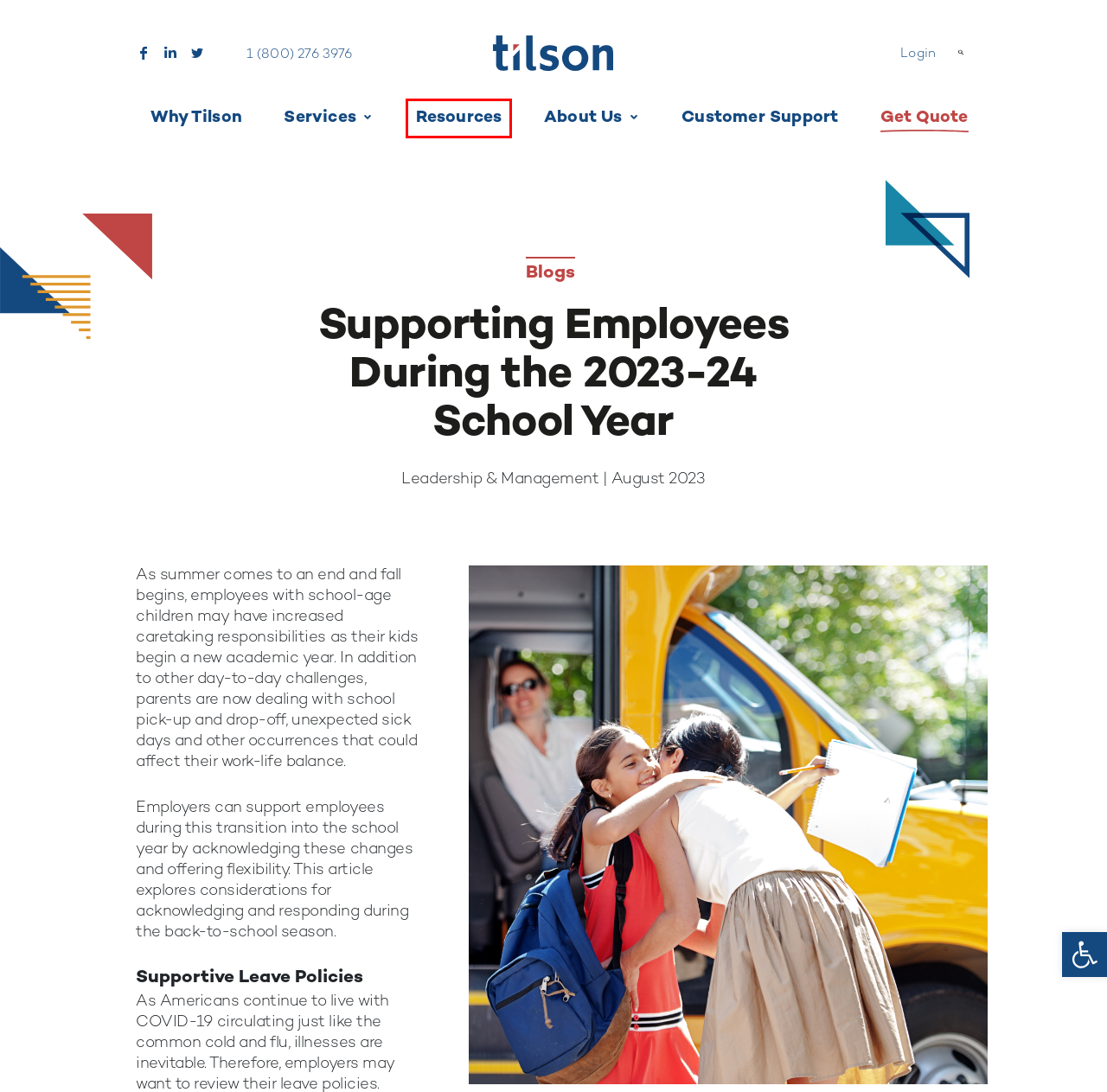Consider the screenshot of a webpage with a red bounding box around an element. Select the webpage description that best corresponds to the new page after clicking the element inside the red bounding box. Here are the candidates:
A. Contact Us - Tilson
B. HR Portal - Tilson
C. Indiana PEO Company & HR Services - Tilson HR
D. Customer Support - Tilson
E. Our Customers - Tilson
F. Resources - Tilson
G. Why Tilson for HR Services? - Tilson HR
H. Referral Program - Tilson

F